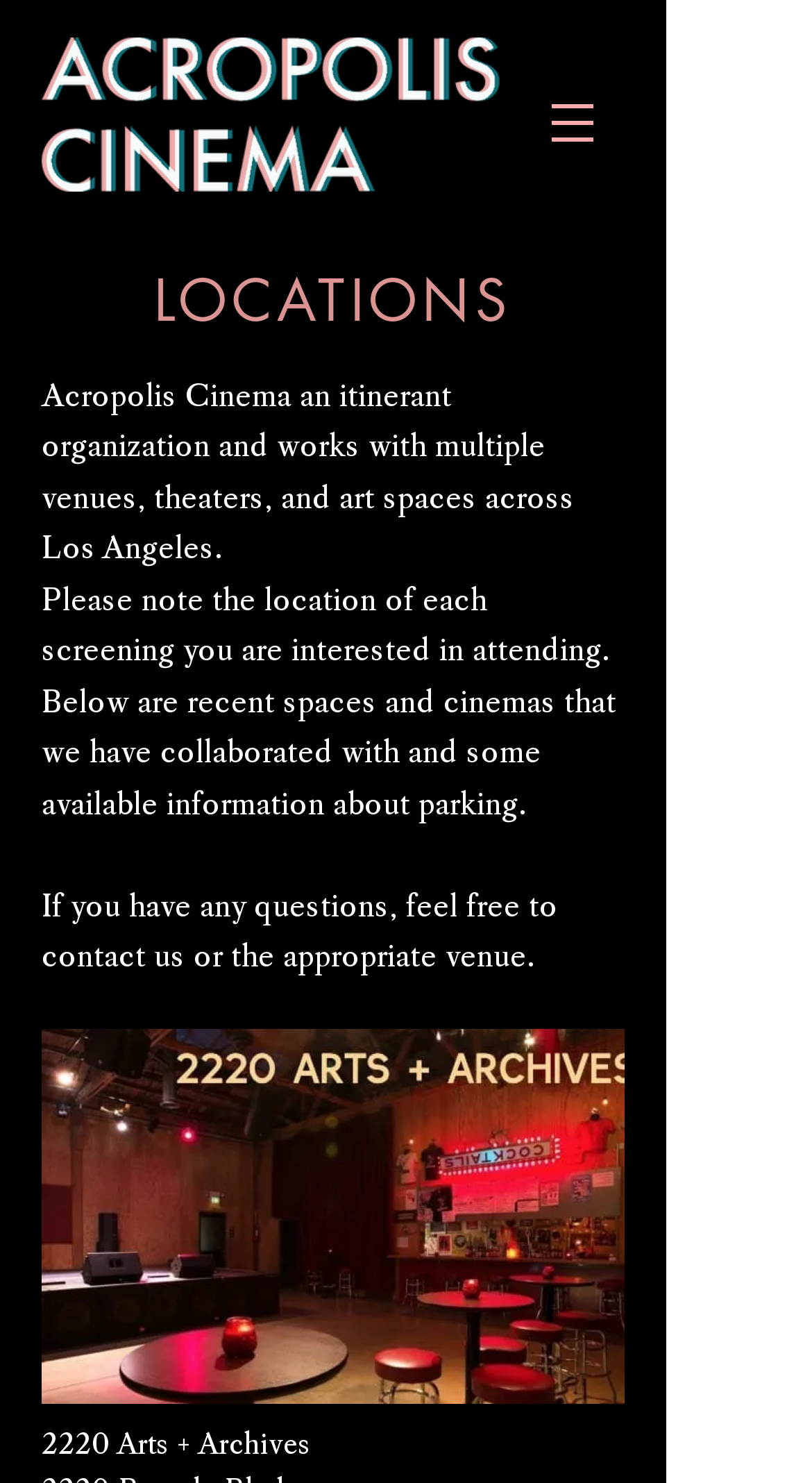Using a single word or phrase, answer the following question: 
What is the purpose of the contact information?

To ask questions